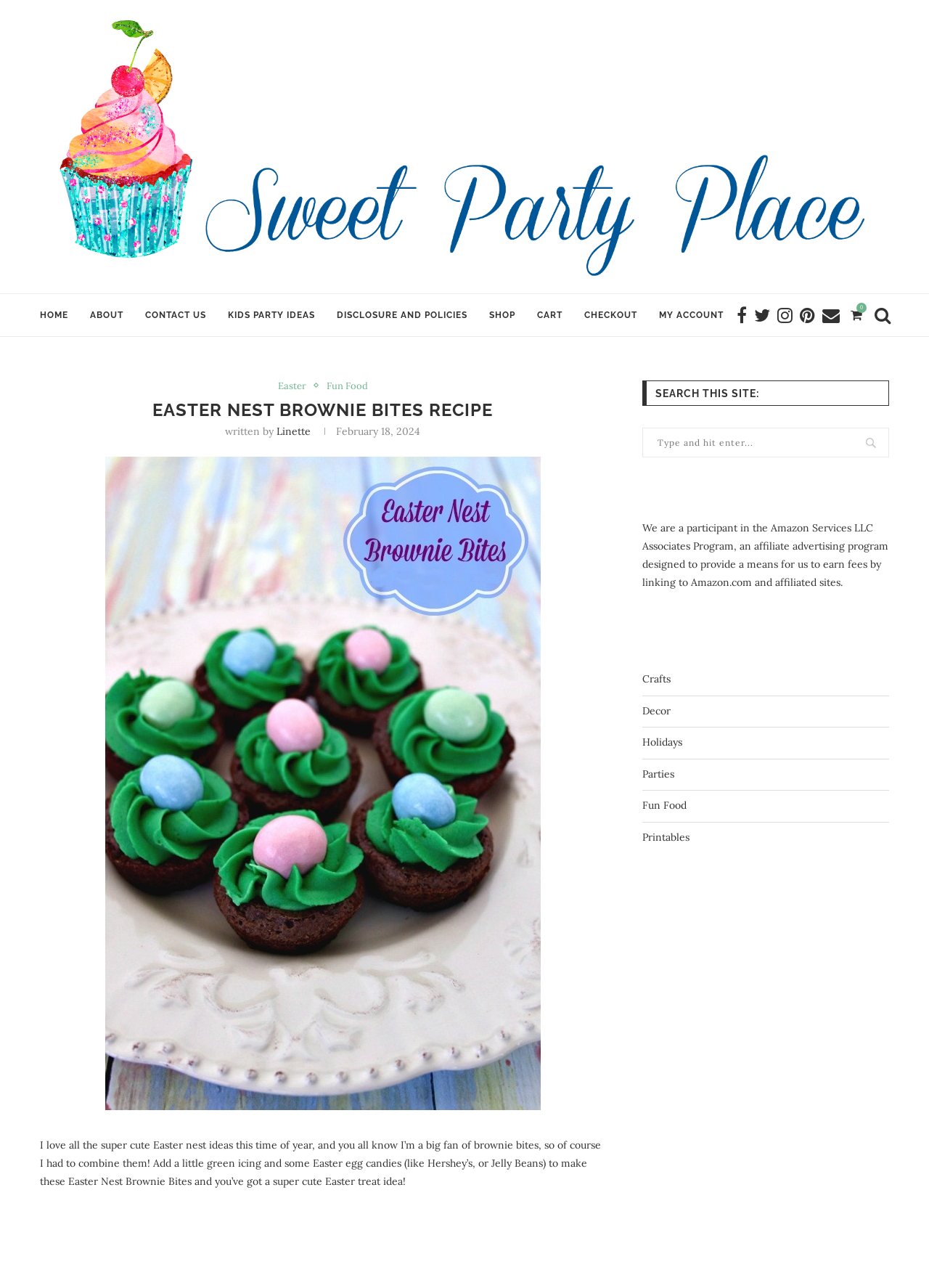What is the name of the website?
Look at the image and respond to the question as thoroughly as possible.

I determined the answer by looking at the top-left corner of the webpage, where the logo and website name 'Sweet Party Place' are located.